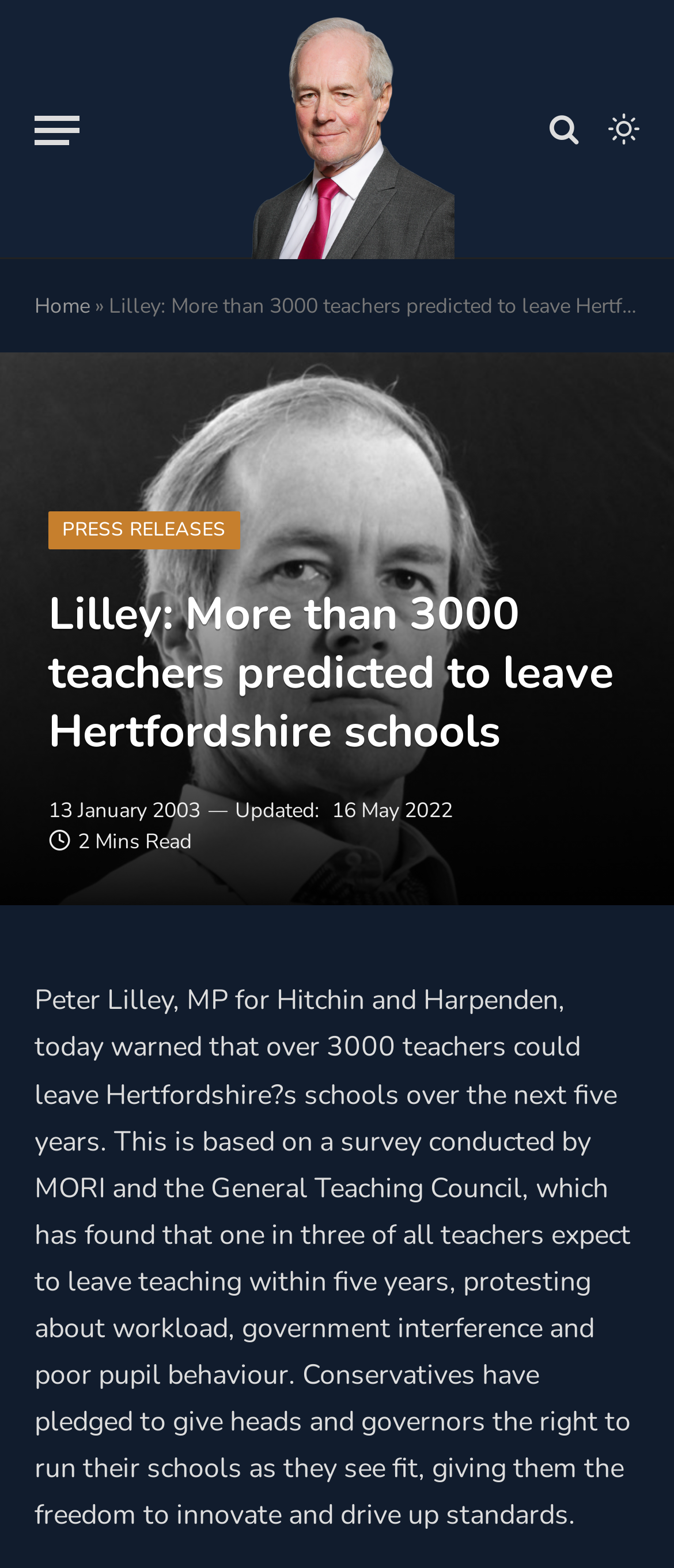Identify the primary heading of the webpage and provide its text.

Lilley: More than 3000 teachers predicted to leave Hertfordshire schools